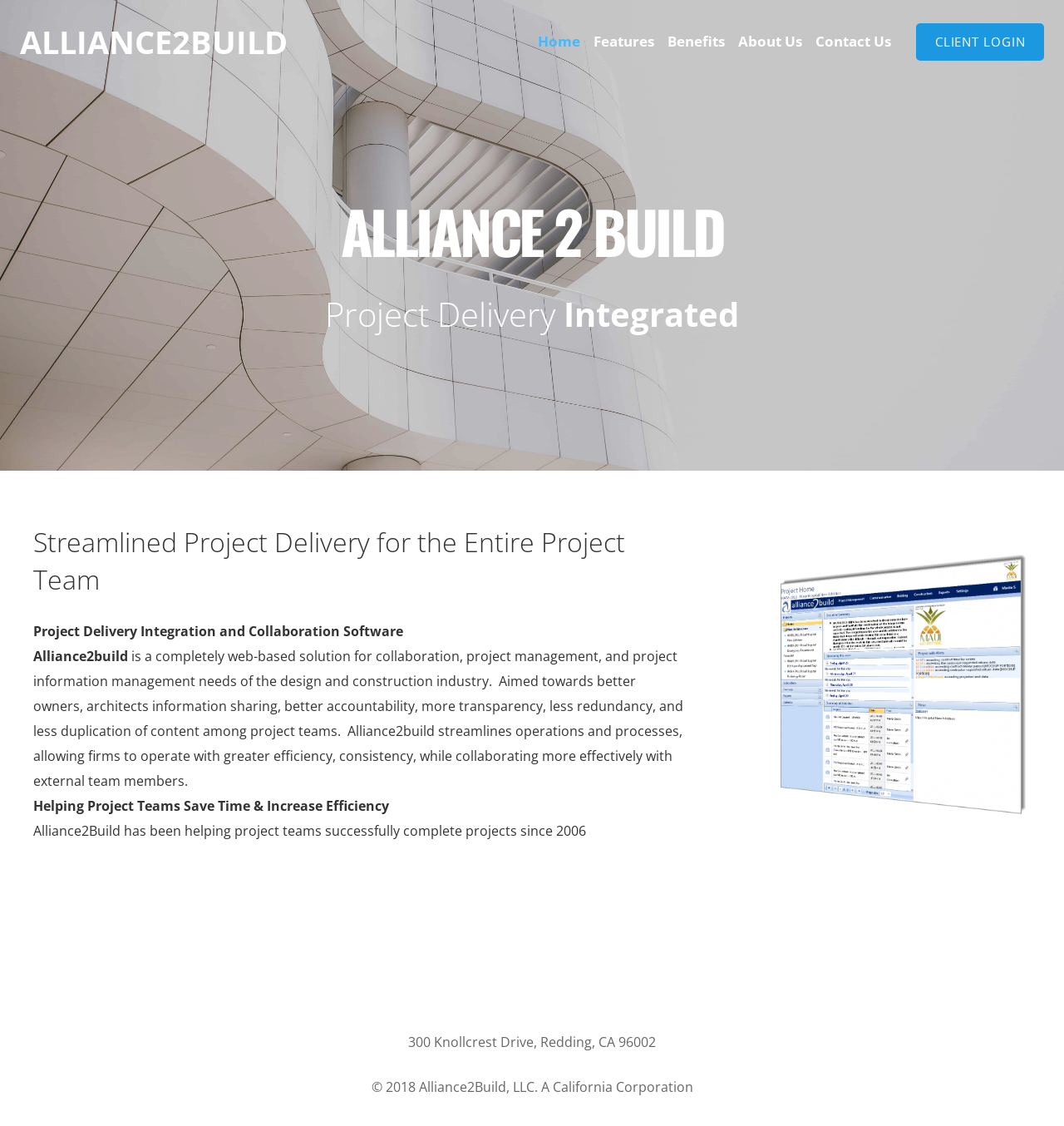What type of solution is Alliance2build?
Answer the question with a single word or phrase by looking at the picture.

Web-based solution